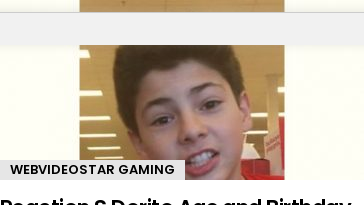Create an extensive caption that includes all significant details of the image.

The image features a young individual, presumably associated with the web video star community, specifically linked to gaming content. The background appears to be a retail environment, suggesting a casual or candid moment captured. Above the image, the text identifies them as part of "WEBVIDEOSTAR GAMING," emphasizing their online presence and connection to gaming. The caption below highlights their name and a focus on their age and birthday, inviting viewers to learn more about their background and popularity in the digital space. This context positions the individual within the growing realm of online influencers, particularly in the gaming sector.